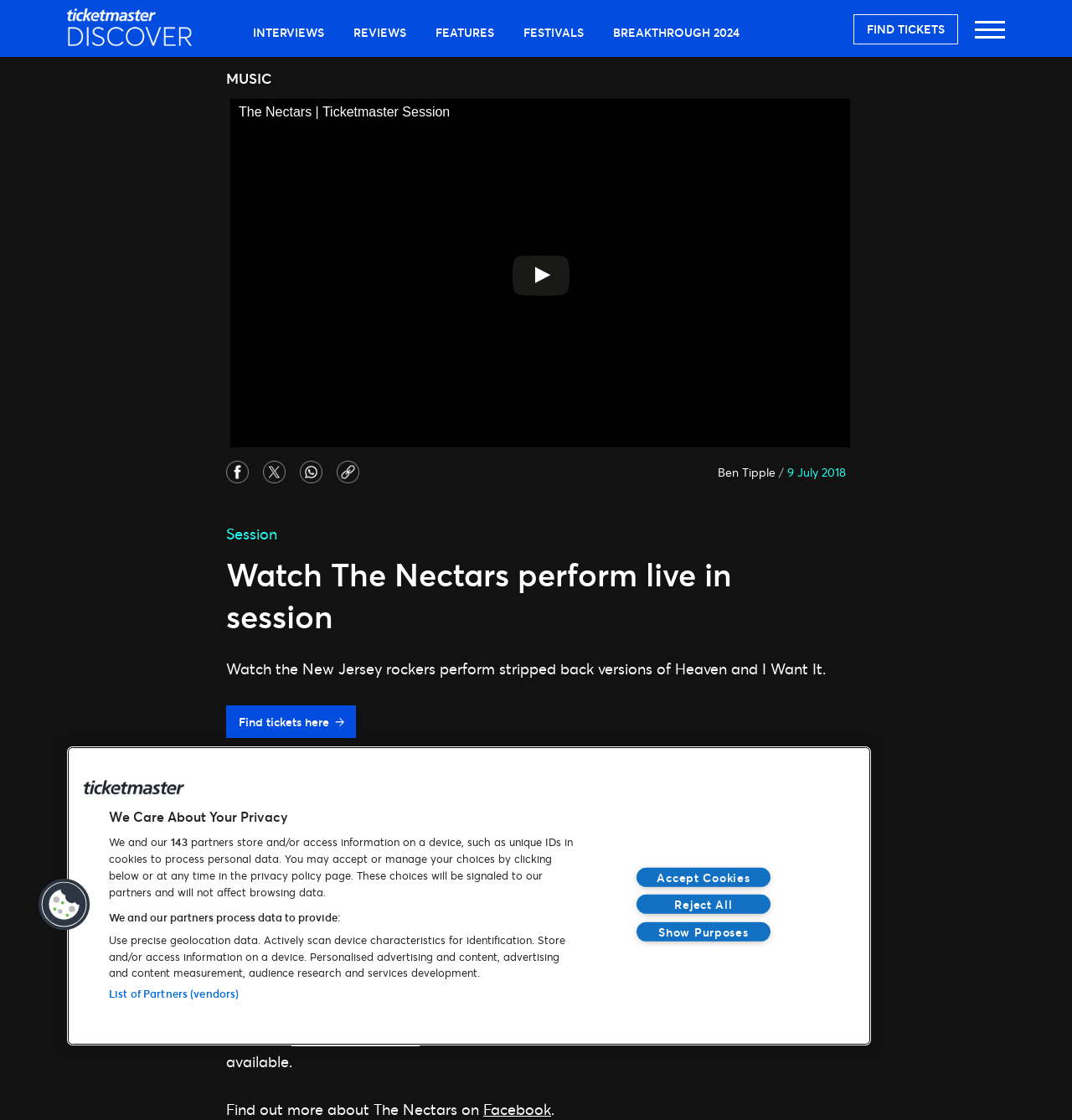Please provide the bounding box coordinates for the element that needs to be clicked to perform the instruction: "View the post by Avijit Roy". The coordinates must consist of four float numbers between 0 and 1, formatted as [left, top, right, bottom].

None